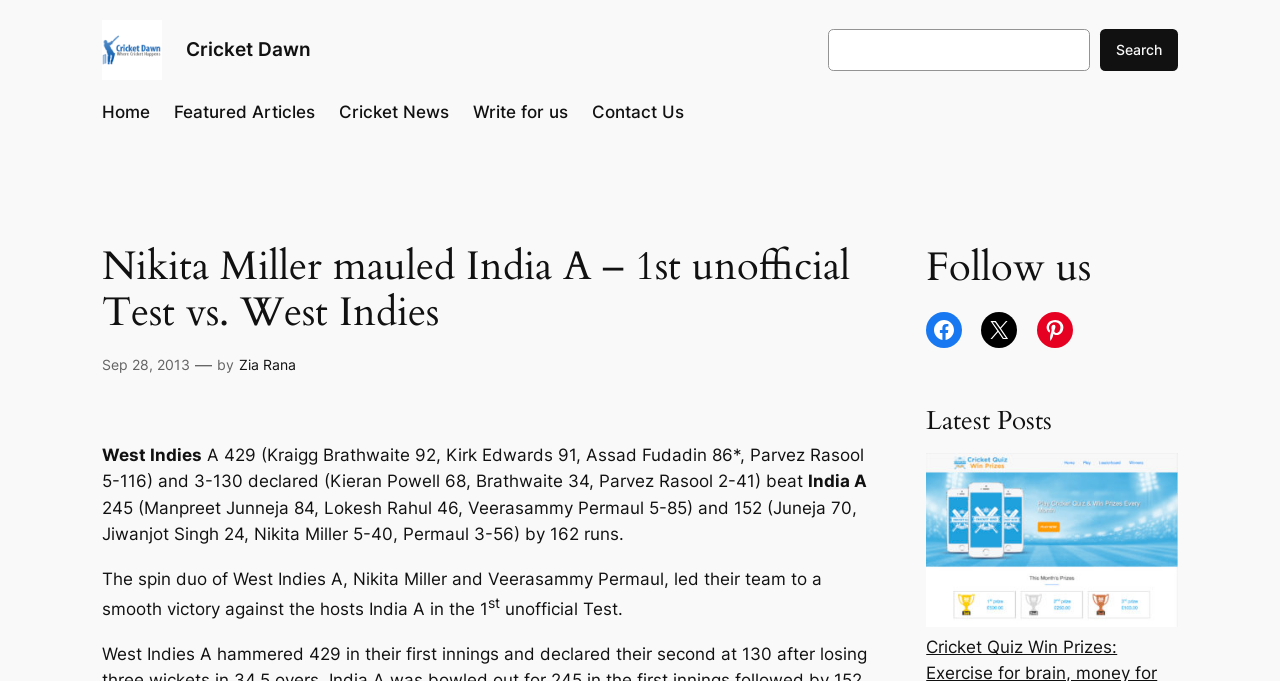How many runs did India A score in their second innings?
Provide a short answer using one word or a brief phrase based on the image.

152